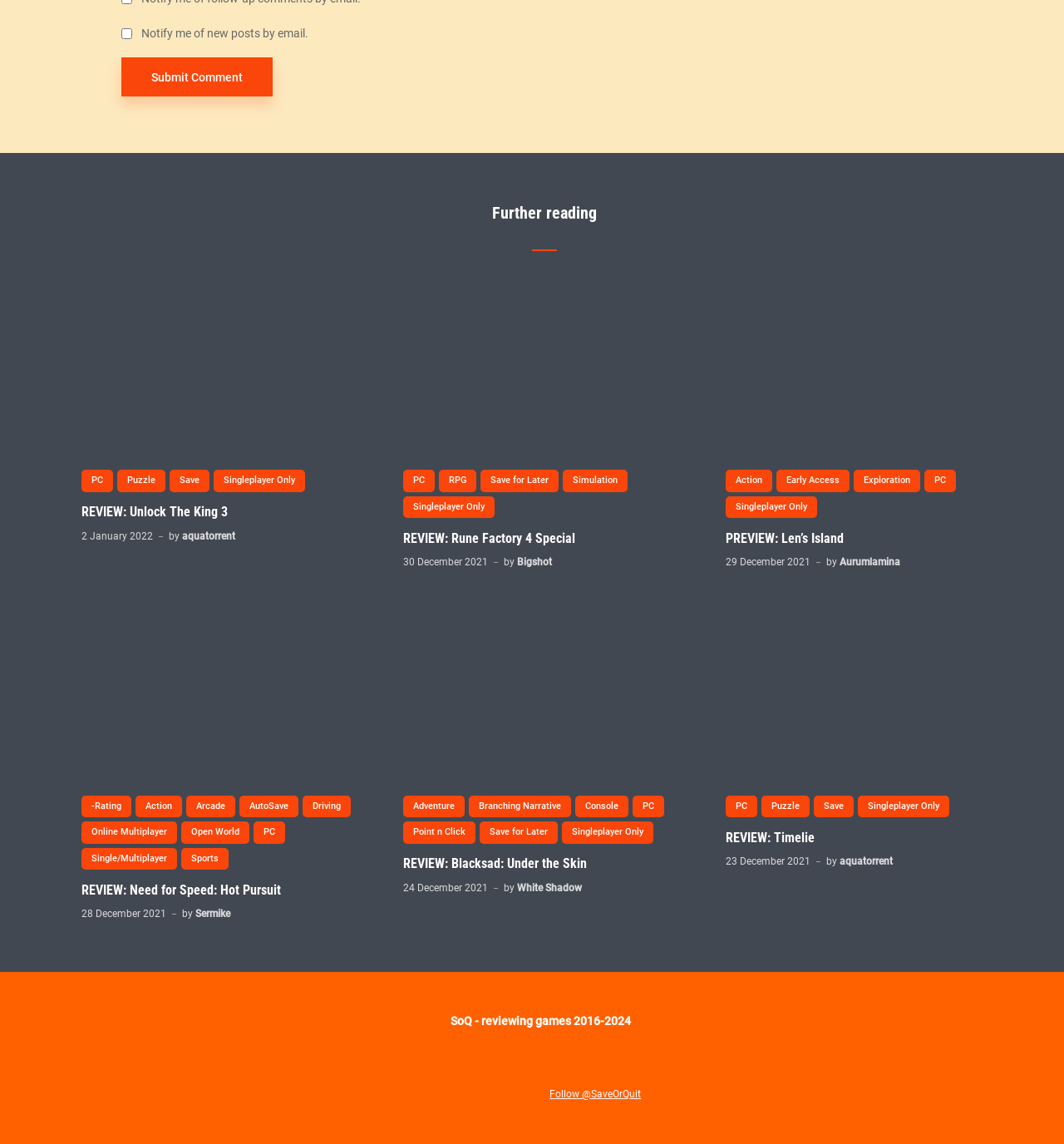Who is the author of the review 'REVIEW: Rune Factory 4 Special'?
Could you answer the question with a detailed and thorough explanation?

I found the article with the heading 'REVIEW: Rune Factory 4 Special' and it has a link 'Bigshot' which indicates the author of the review.